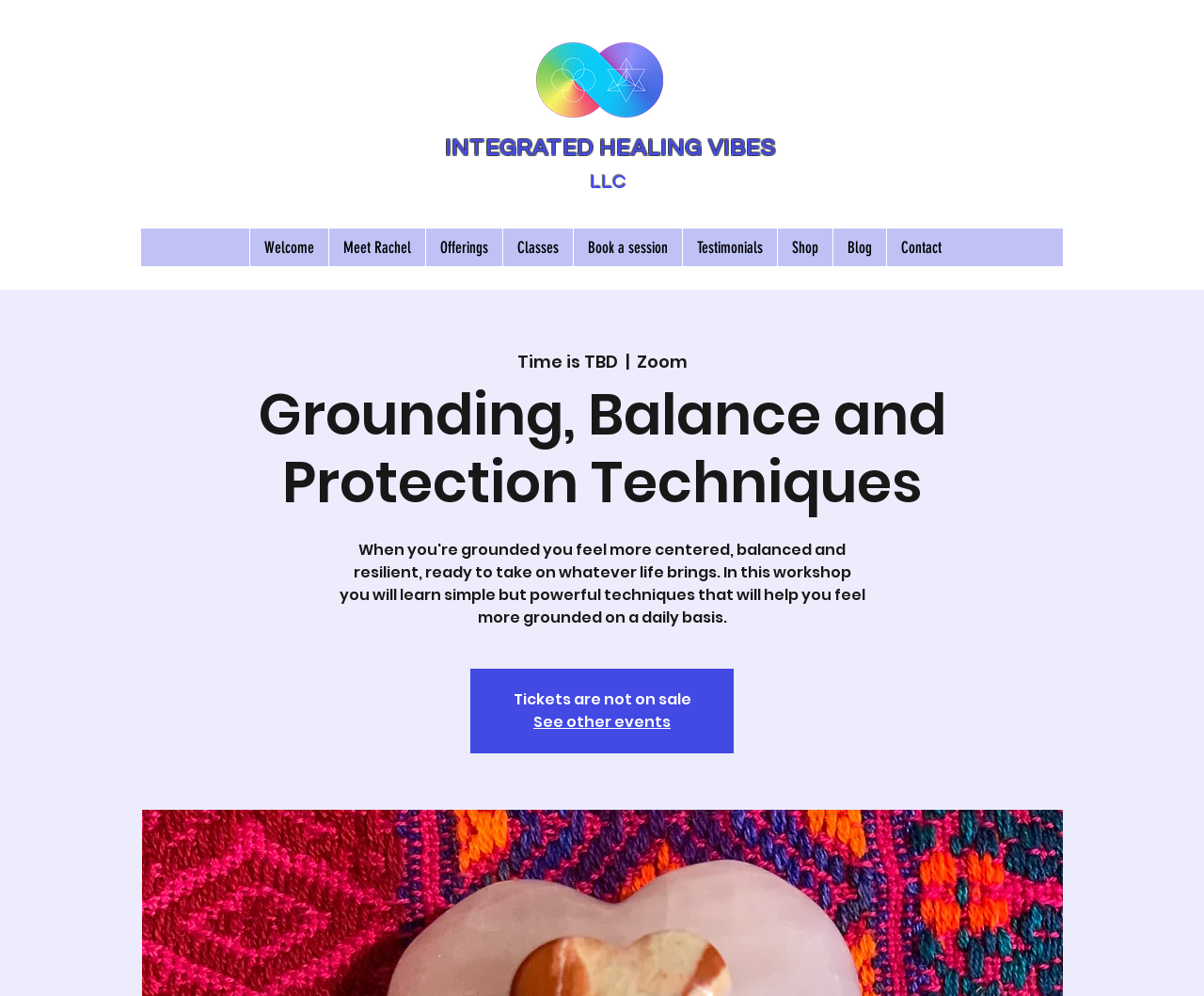Using the format (top-left x, top-left y, bottom-right x, bottom-right y), provide the bounding box coordinates for the described UI element. All values should be floating point numbers between 0 and 1: Testimonials

[0.566, 0.229, 0.645, 0.267]